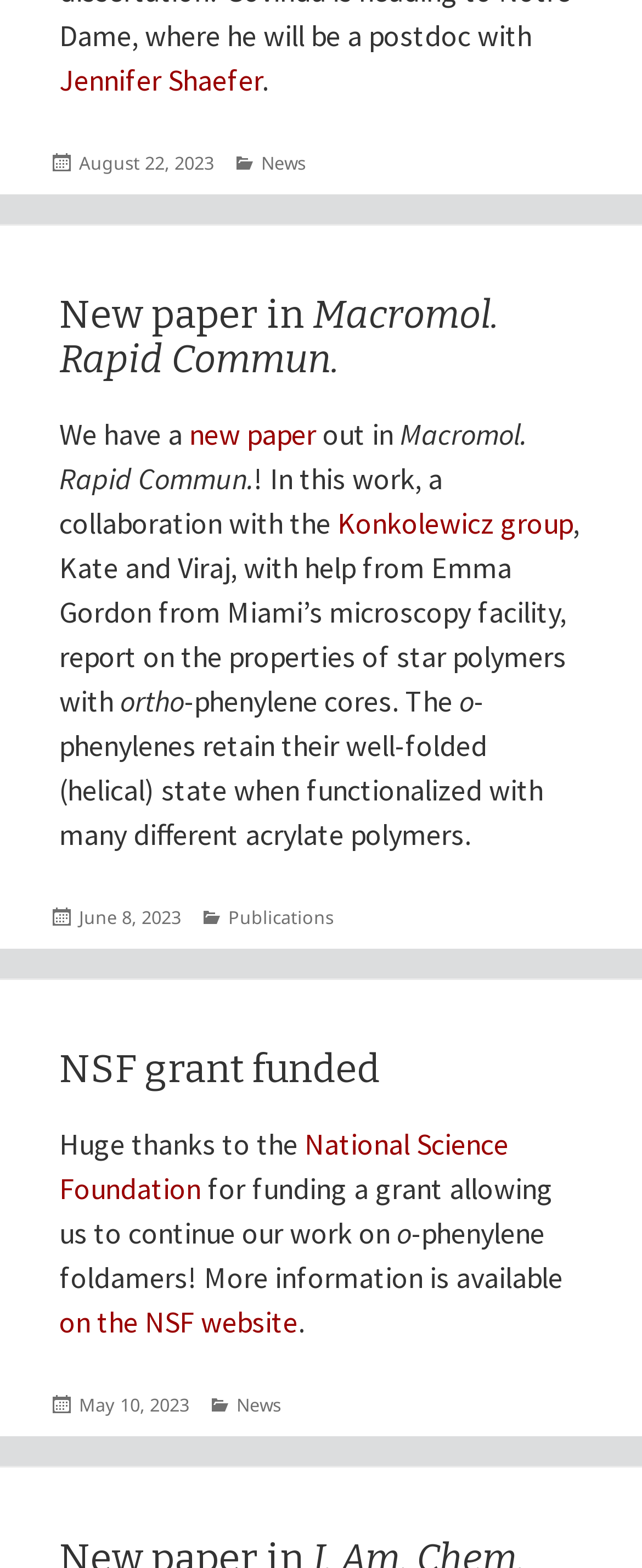From the element description: "Jennifer Shaefer", extract the bounding box coordinates of the UI element. The coordinates should be expressed as four float numbers between 0 and 1, in the order [left, top, right, bottom].

[0.092, 0.039, 0.408, 0.063]